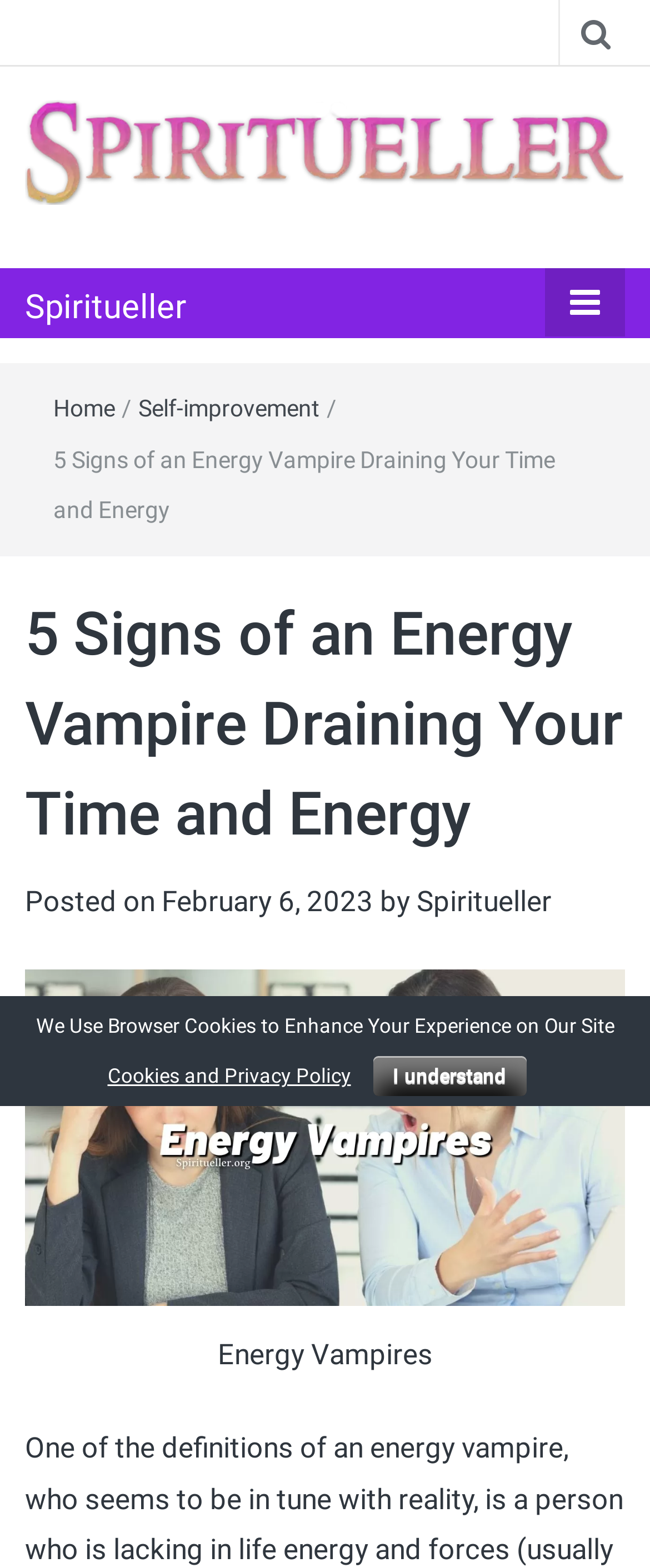Locate the coordinates of the bounding box for the clickable region that fulfills this instruction: "go to Spiritueller homepage".

[0.038, 0.085, 0.962, 0.106]